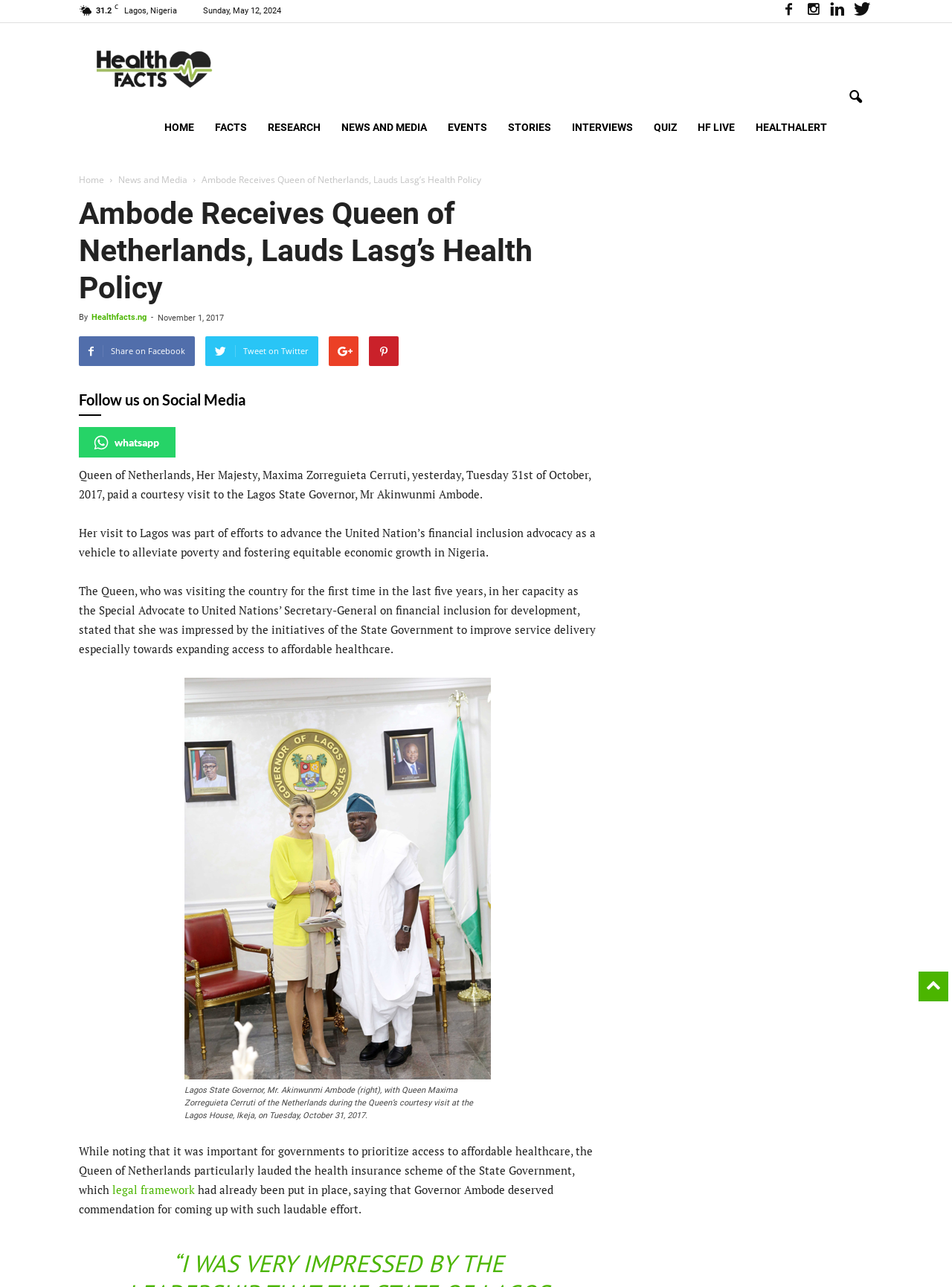Show the bounding box coordinates of the element that should be clicked to complete the task: "Click on the 'HOME' link".

[0.162, 0.076, 0.215, 0.122]